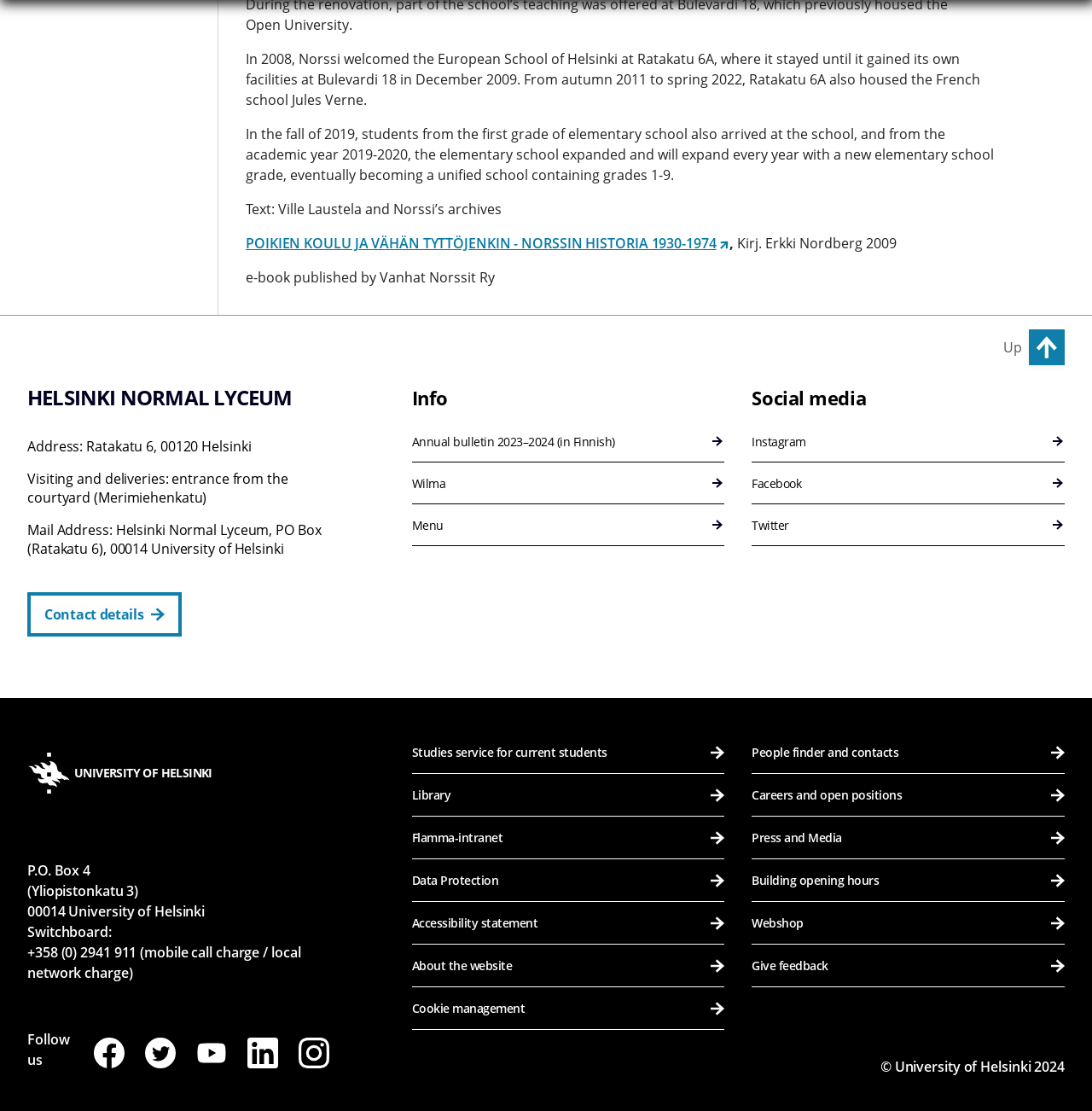Provide the bounding box for the UI element matching this description: "About the website".

[0.377, 0.851, 0.664, 0.889]